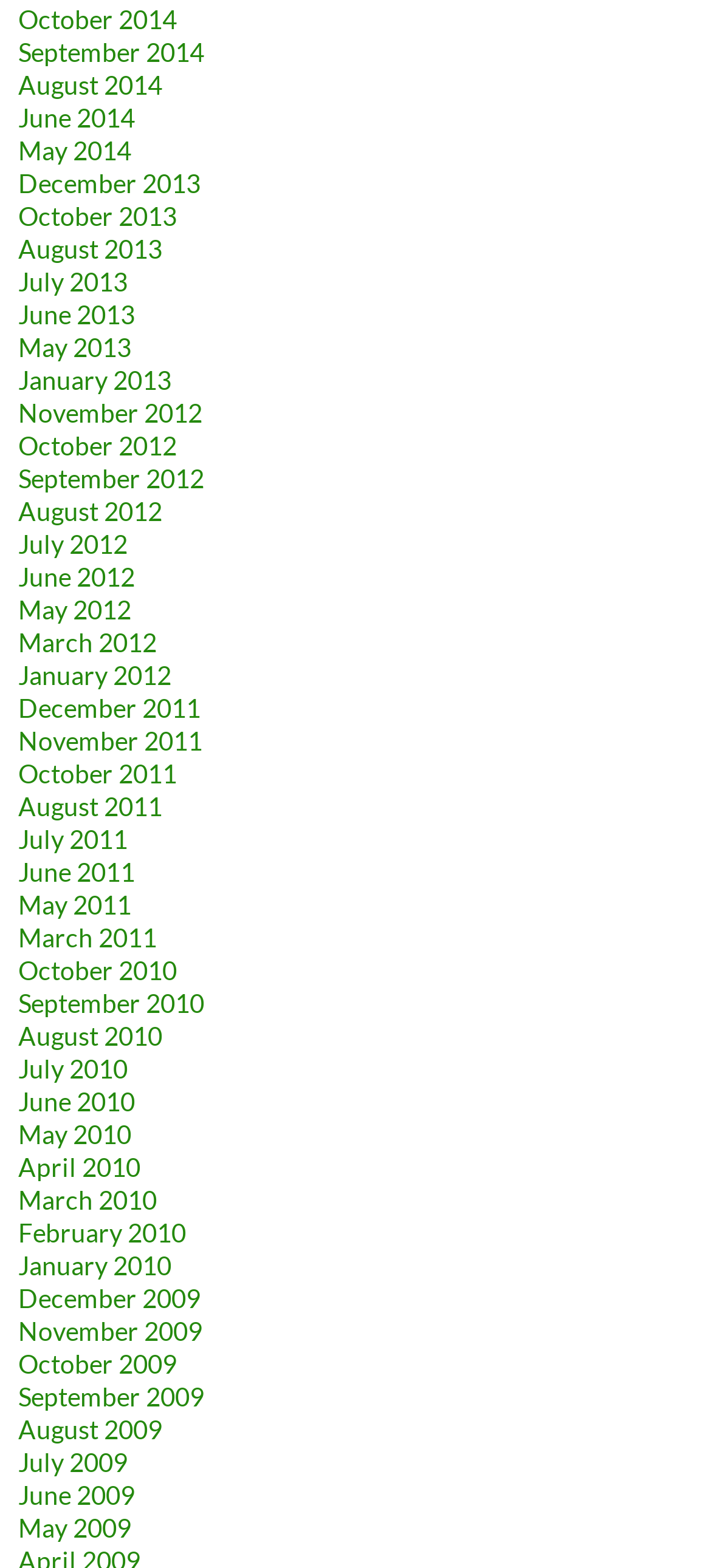Find and indicate the bounding box coordinates of the region you should select to follow the given instruction: "Access archives for January 2010".

[0.026, 0.797, 0.241, 0.817]